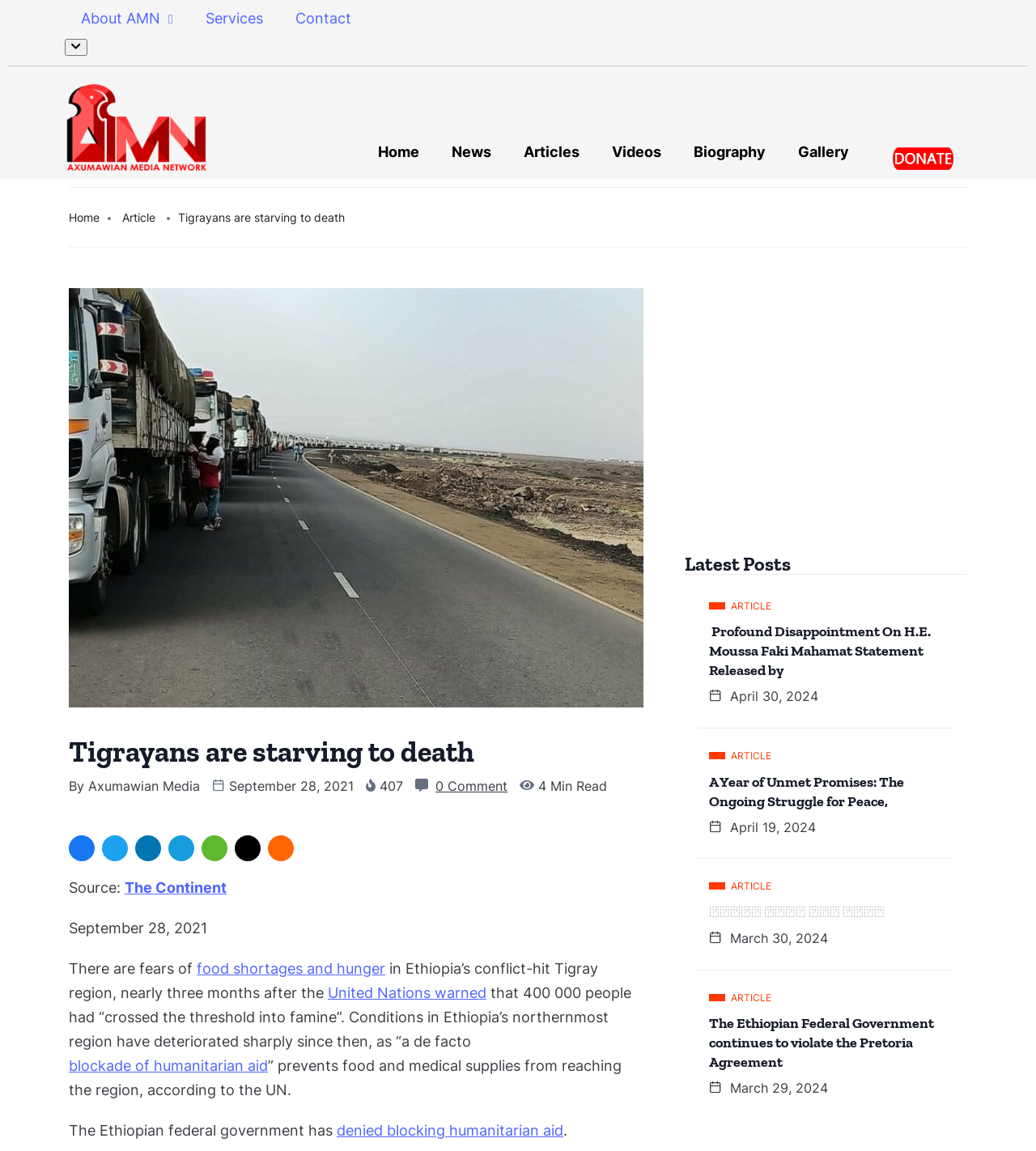Please locate the bounding box coordinates of the element that should be clicked to achieve the given instruction: "Open the menu".

[0.062, 0.034, 0.084, 0.049]